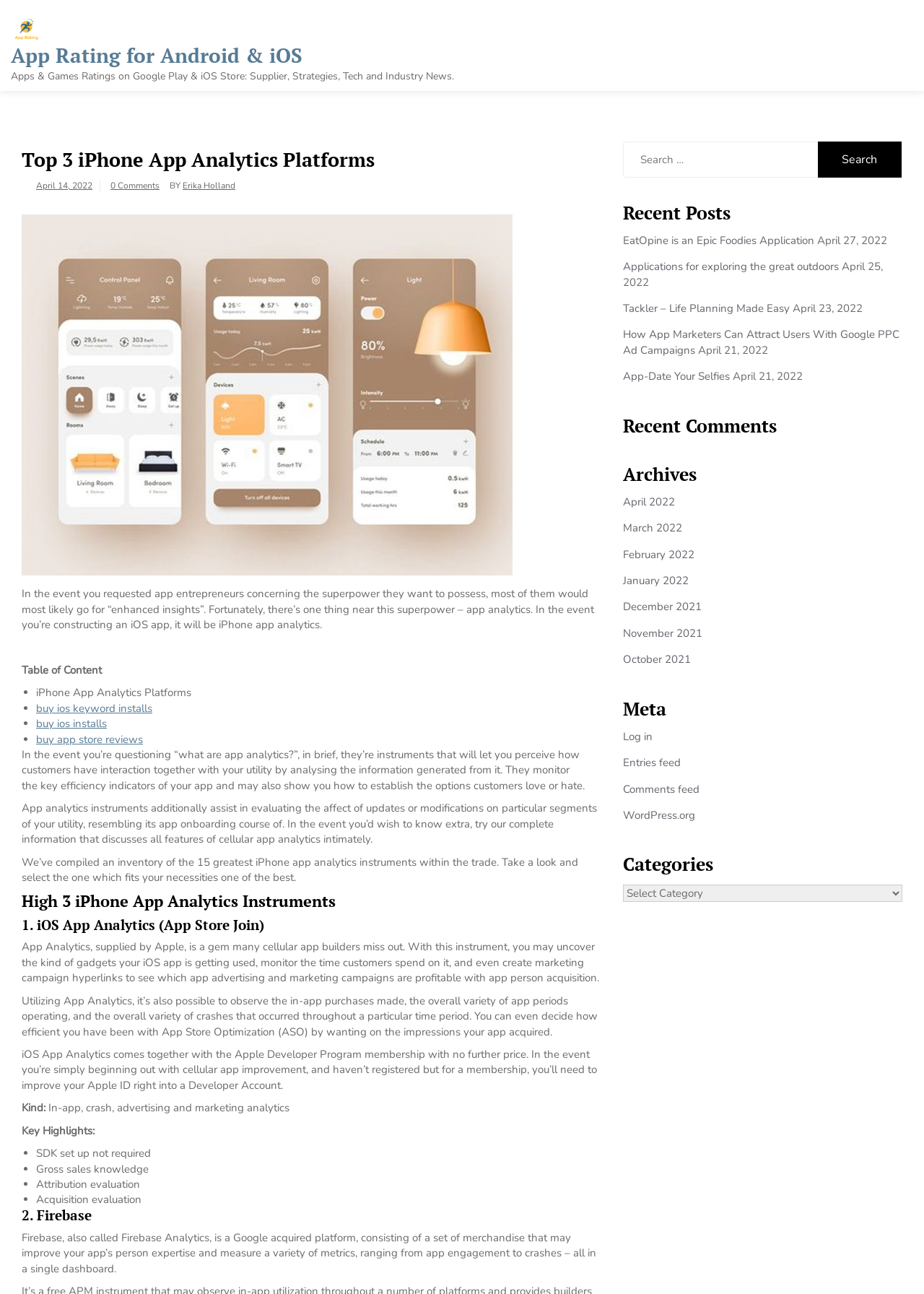Find the bounding box coordinates of the element you need to click on to perform this action: 'Search for something'. The coordinates should be represented by four float values between 0 and 1, in the format [left, top, right, bottom].

[0.674, 0.109, 0.977, 0.137]